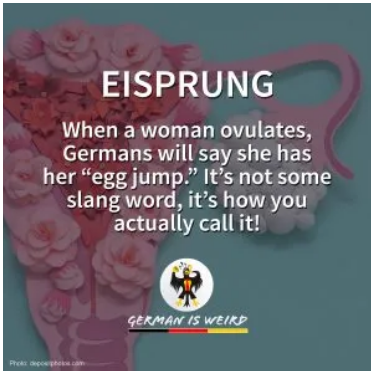Please answer the following question using a single word or phrase: 
What is the tone of the content in the image?

light-hearted